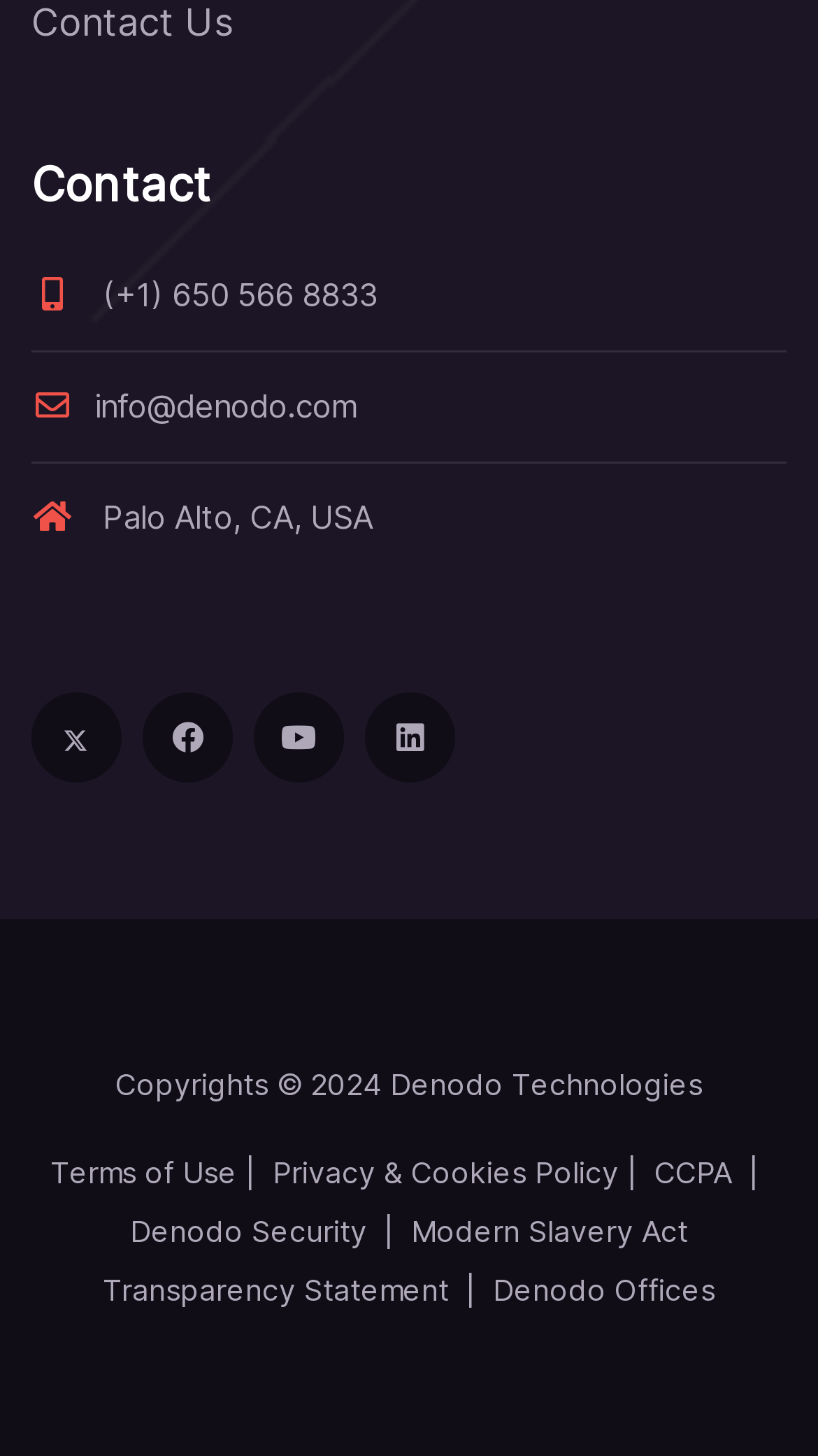Use the details in the image to answer the question thoroughly: 
Where is Denodo located?

I found the location by looking at the static text element that contains the location, which is 'Palo Alto, CA, USA'. This element is located below the 'Contact' heading.